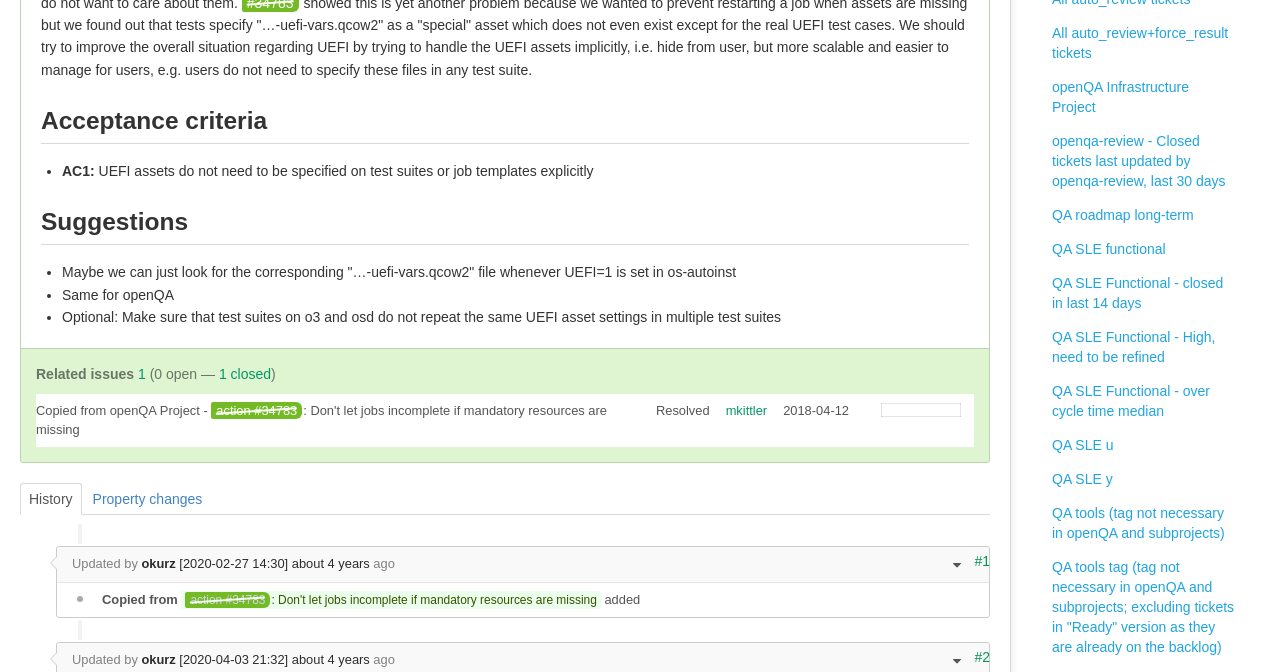Given the element description: "okurz", predict the bounding box coordinates of the UI element it refers to, using four float numbers between 0 and 1, i.e., [left, top, right, bottom].

[0.11, 0.828, 0.137, 0.85]